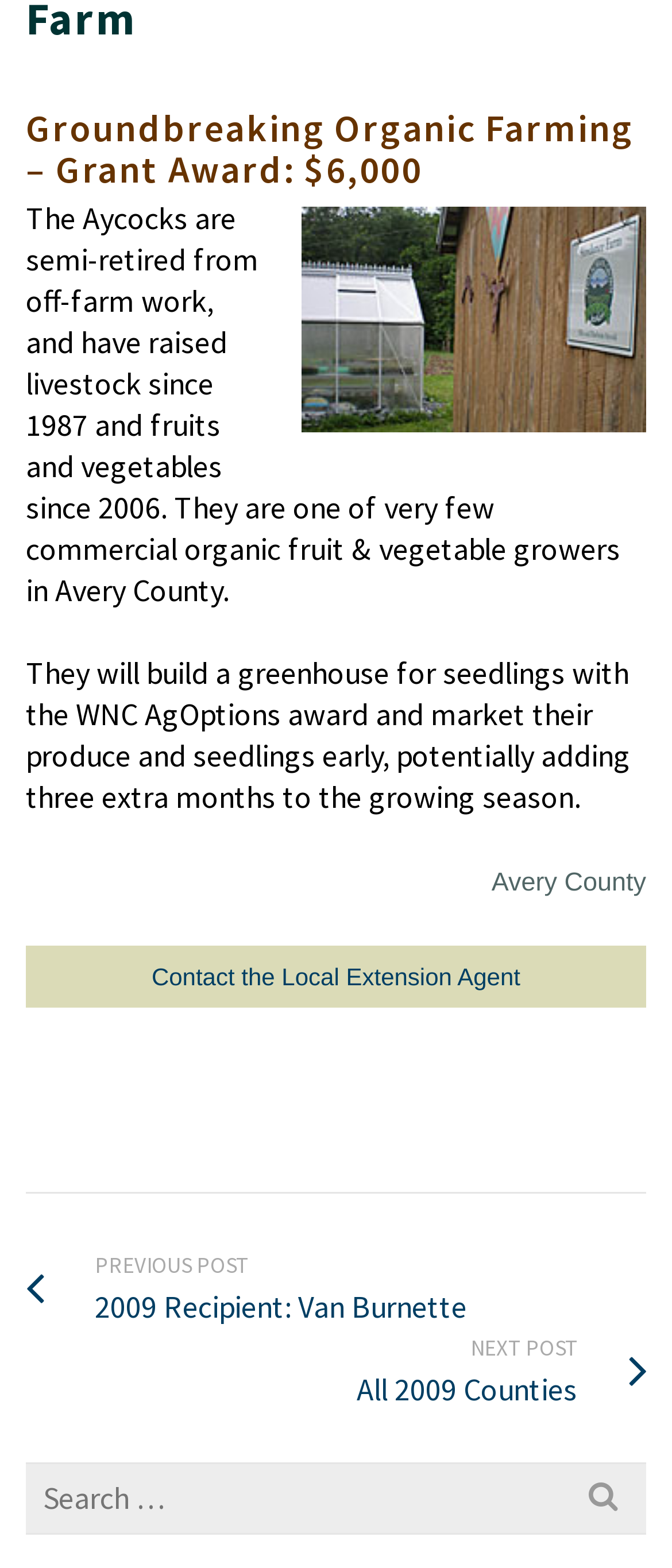Provide a single word or phrase answer to the question: 
What is the county where the Aycocks are located?

Avery County